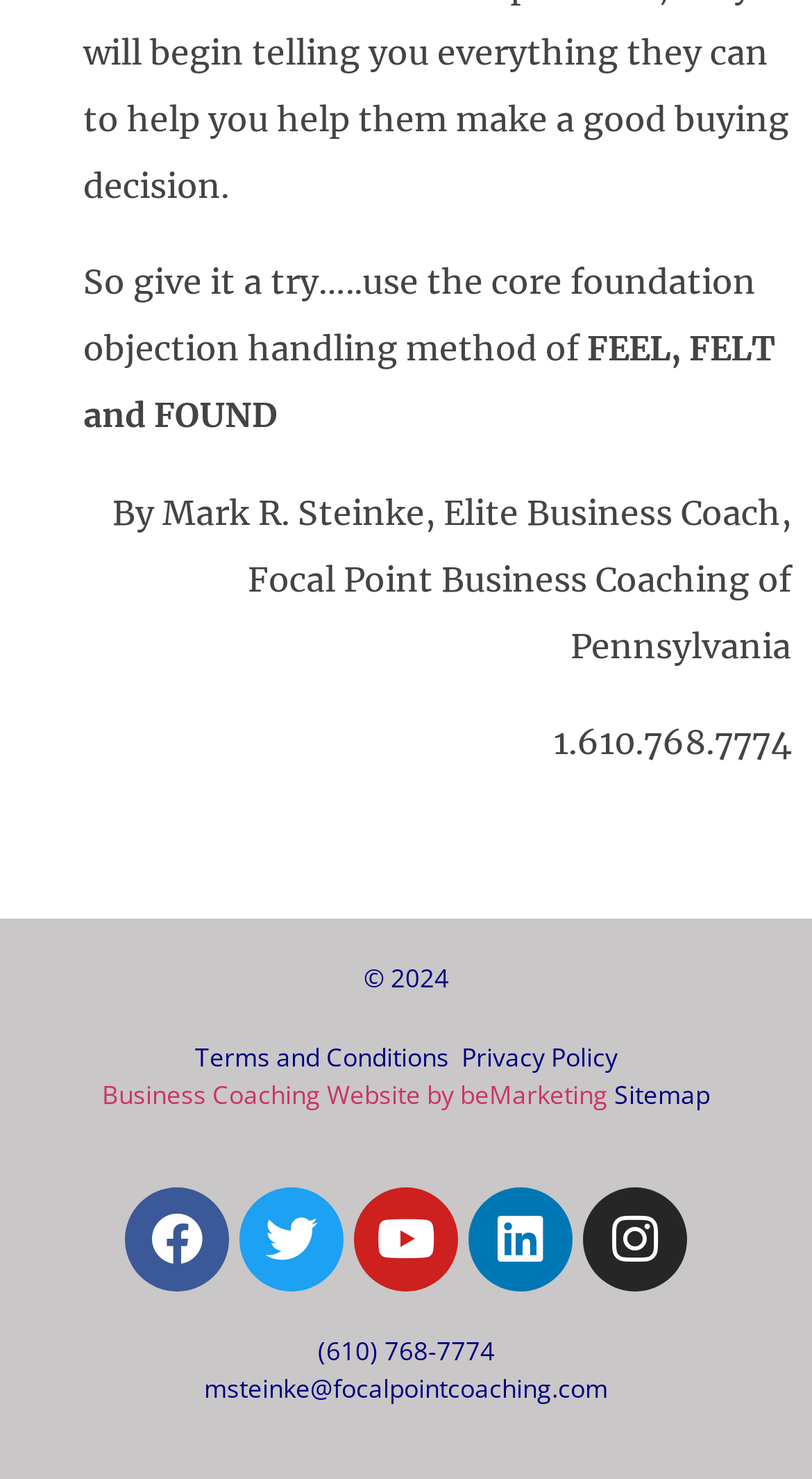Identify the bounding box coordinates of the region that should be clicked to execute the following instruction: "Email msteinke@focalpointcoaching.com".

[0.251, 0.927, 0.749, 0.95]